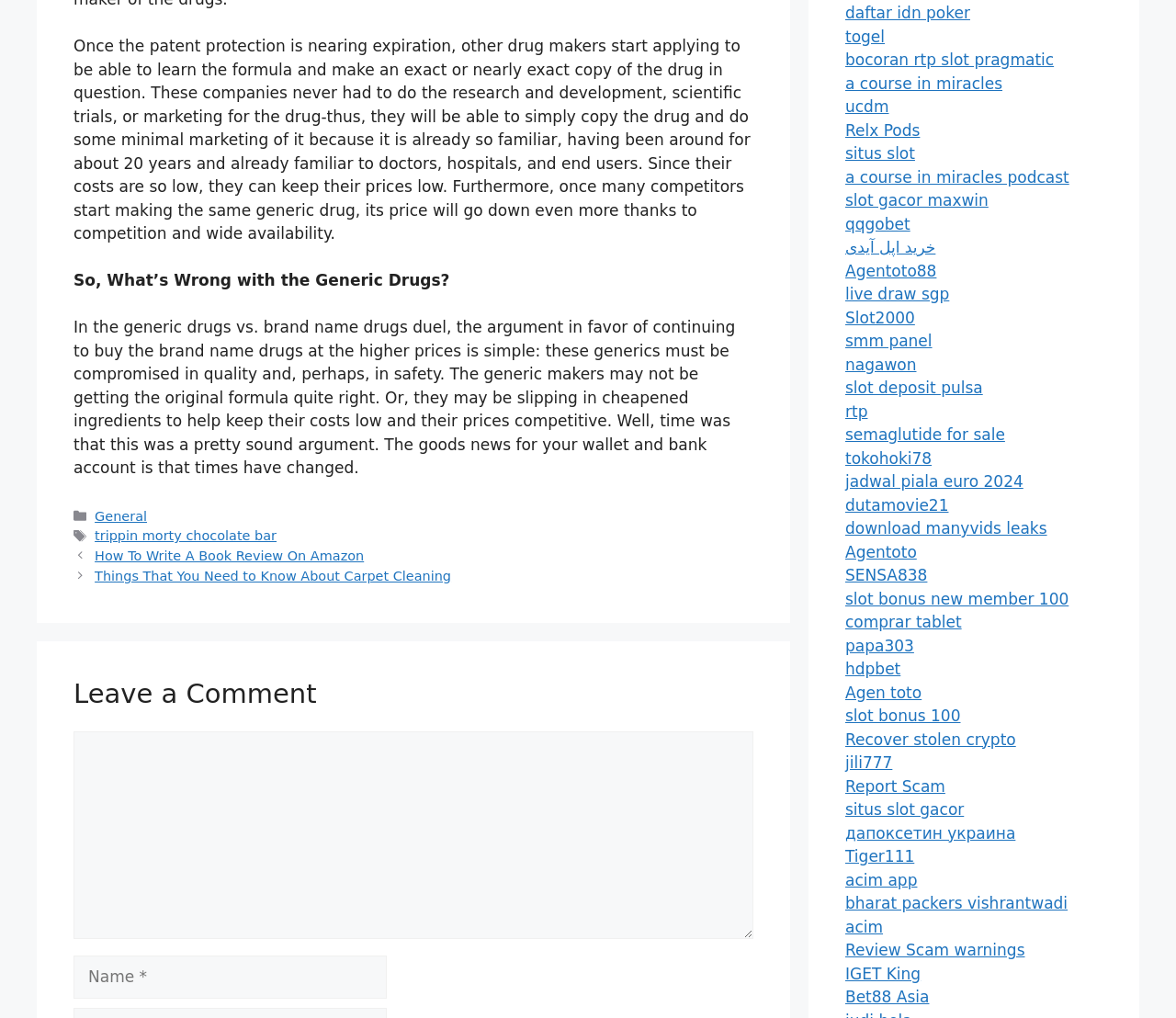Please specify the bounding box coordinates of the clickable region necessary for completing the following instruction: "Click the 'How To Write A Book Review On Amazon' link". The coordinates must consist of four float numbers between 0 and 1, i.e., [left, top, right, bottom].

[0.081, 0.539, 0.31, 0.553]